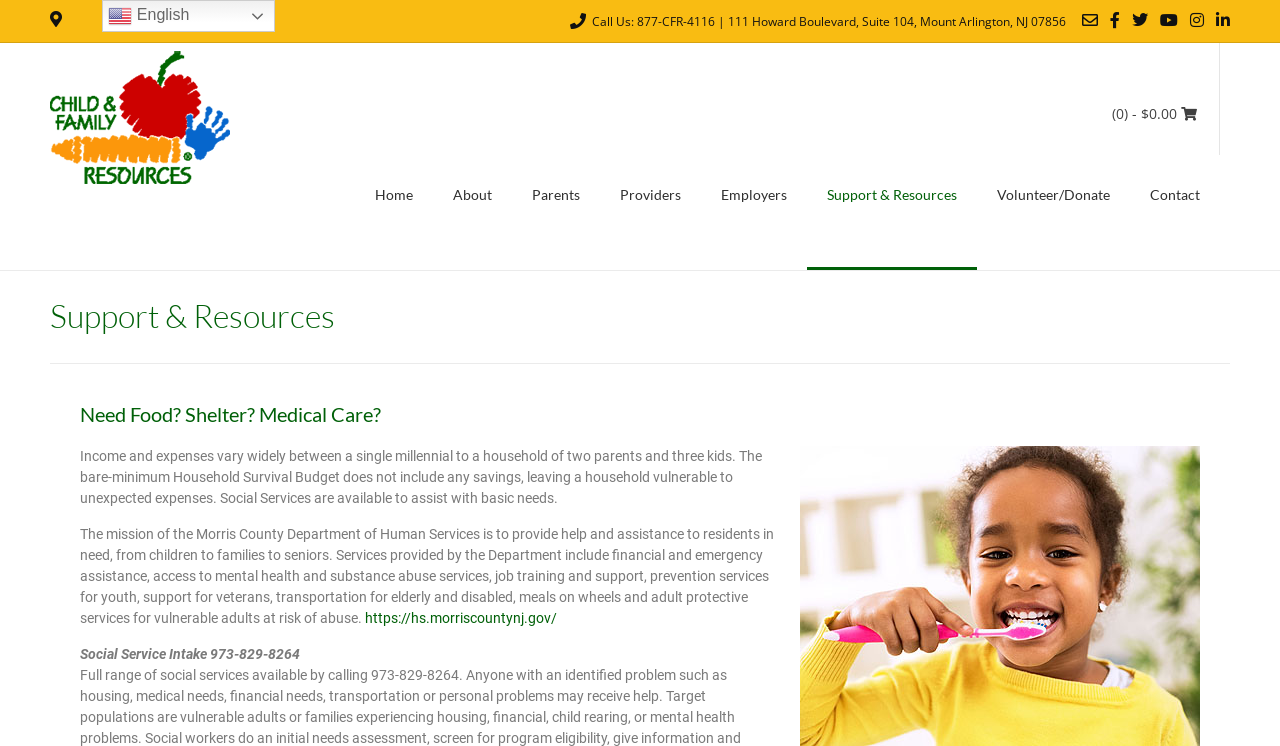What is the link to the Morris County Department of Human Services website?
Refer to the image and respond with a one-word or short-phrase answer.

https://hs.morriscountynj.gov/